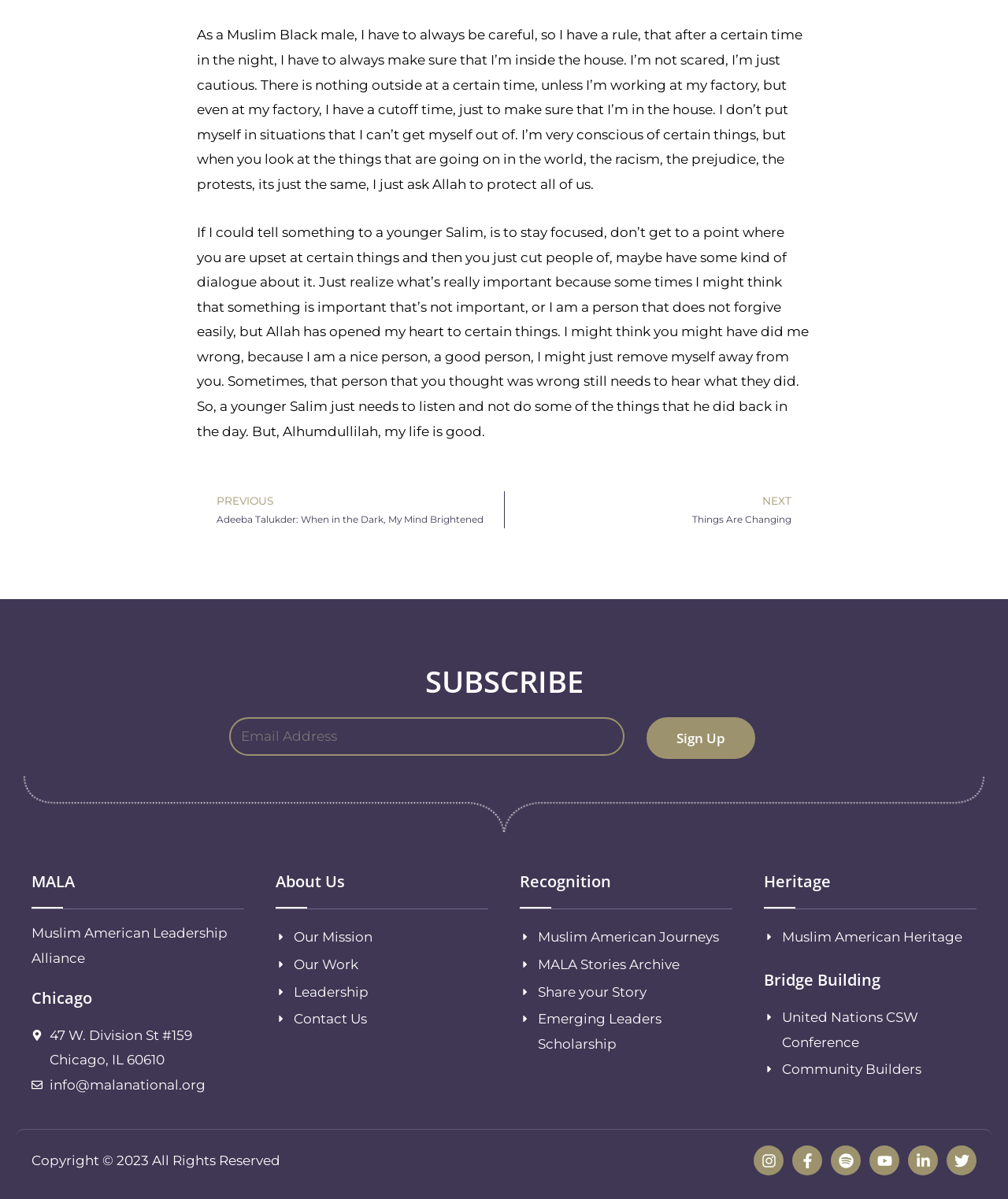What is the location of the organization?
We need a detailed and meticulous answer to the question.

The location of the organization can be found in the heading element with the text 'Chicago' and also in the link element with the text '47 W. Division St #159 Chicago, IL 60610'.